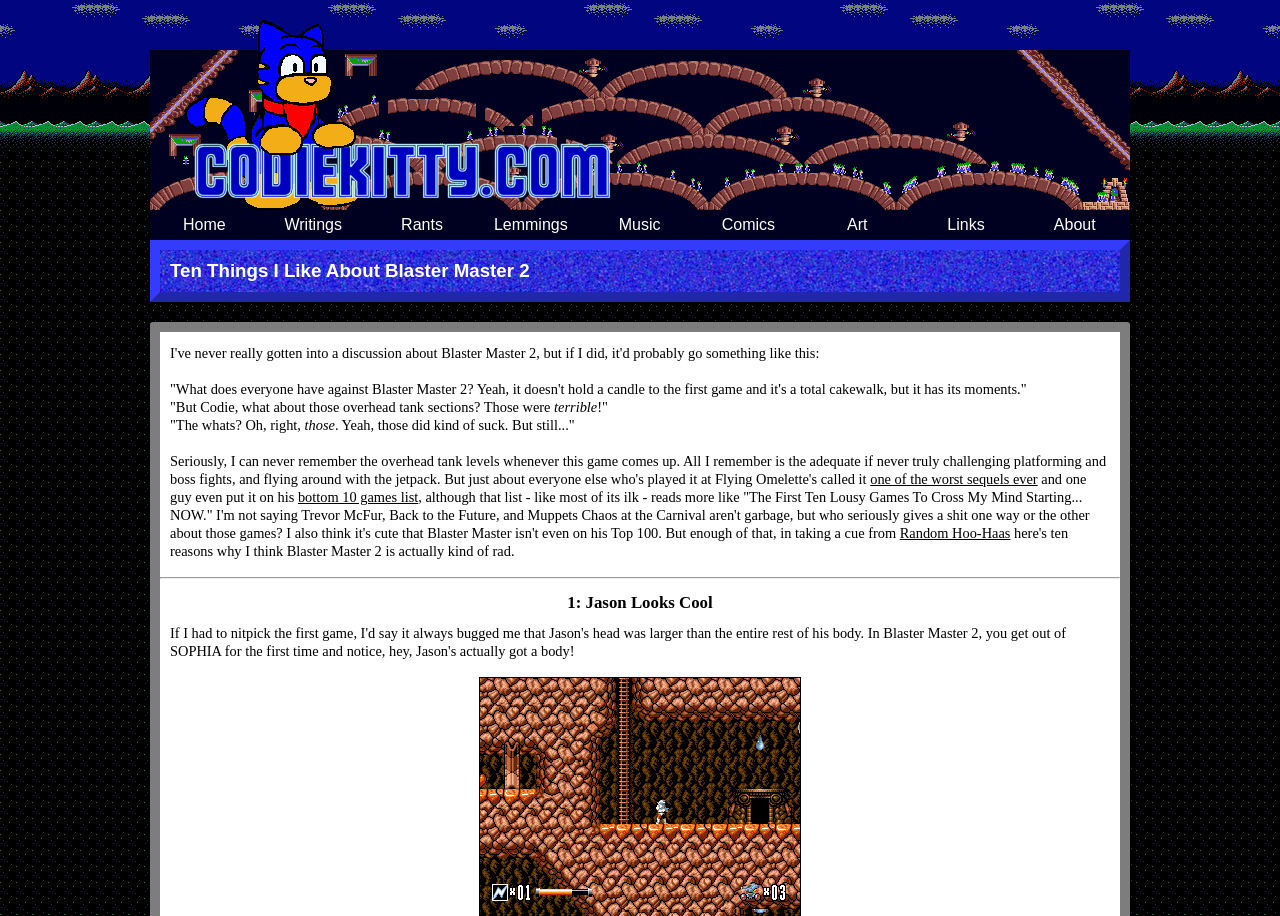Please determine the bounding box coordinates for the element that should be clicked to follow these instructions: "read about writings".

[0.202, 0.229, 0.287, 0.262]